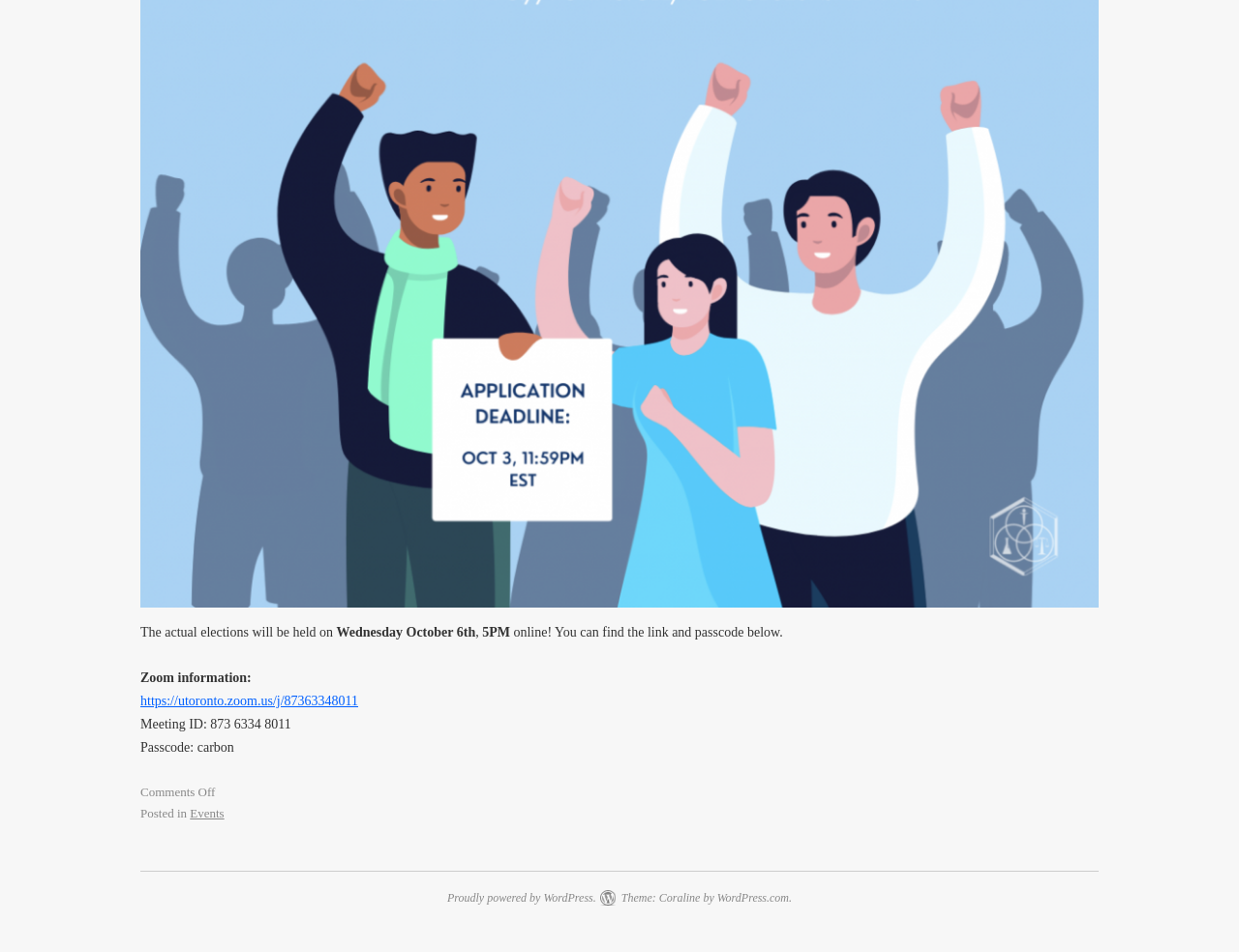Provide a thorough and detailed response to the question by examining the image: 
What is the category of the post?

I found the category of the post by looking at the link 'Events' which is located at the bottom of the webpage, next to the text 'Posted in'.